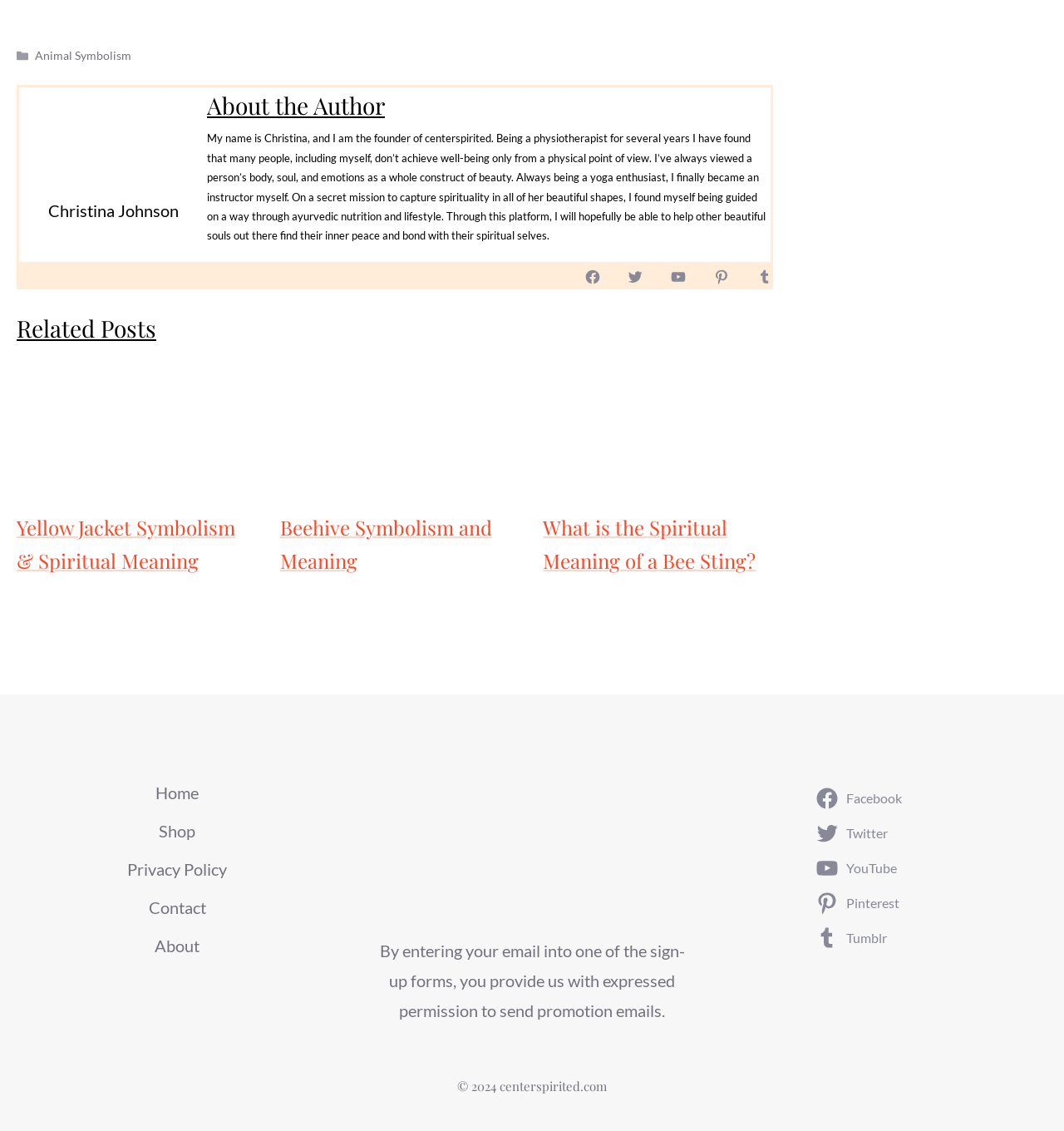Given the description "Tumblr", determine the bounding box of the corresponding UI element.

[0.766, 0.819, 0.84, 0.841]